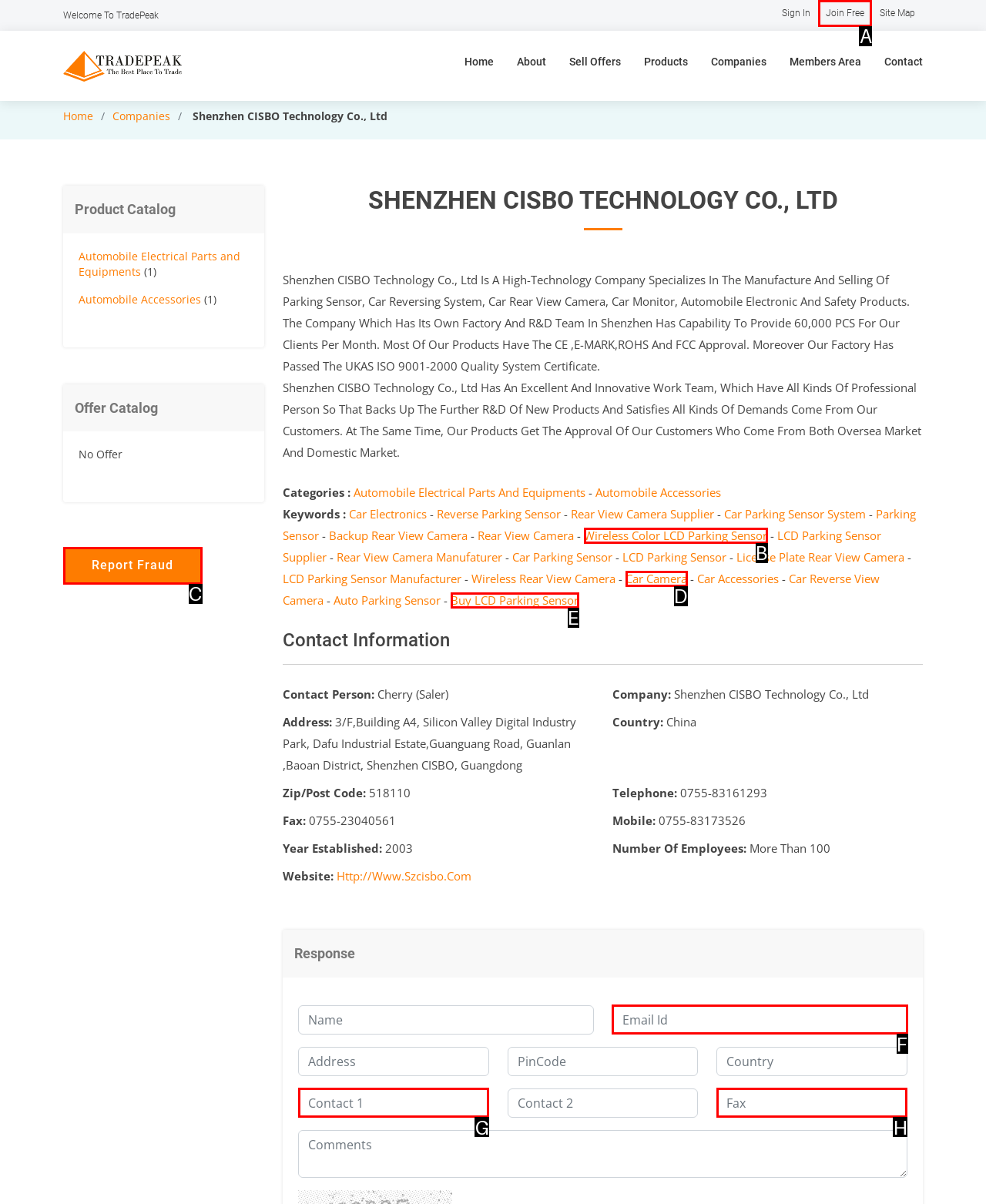Tell me which one HTML element I should click to complete the following instruction: Click on Join Free
Answer with the option's letter from the given choices directly.

A